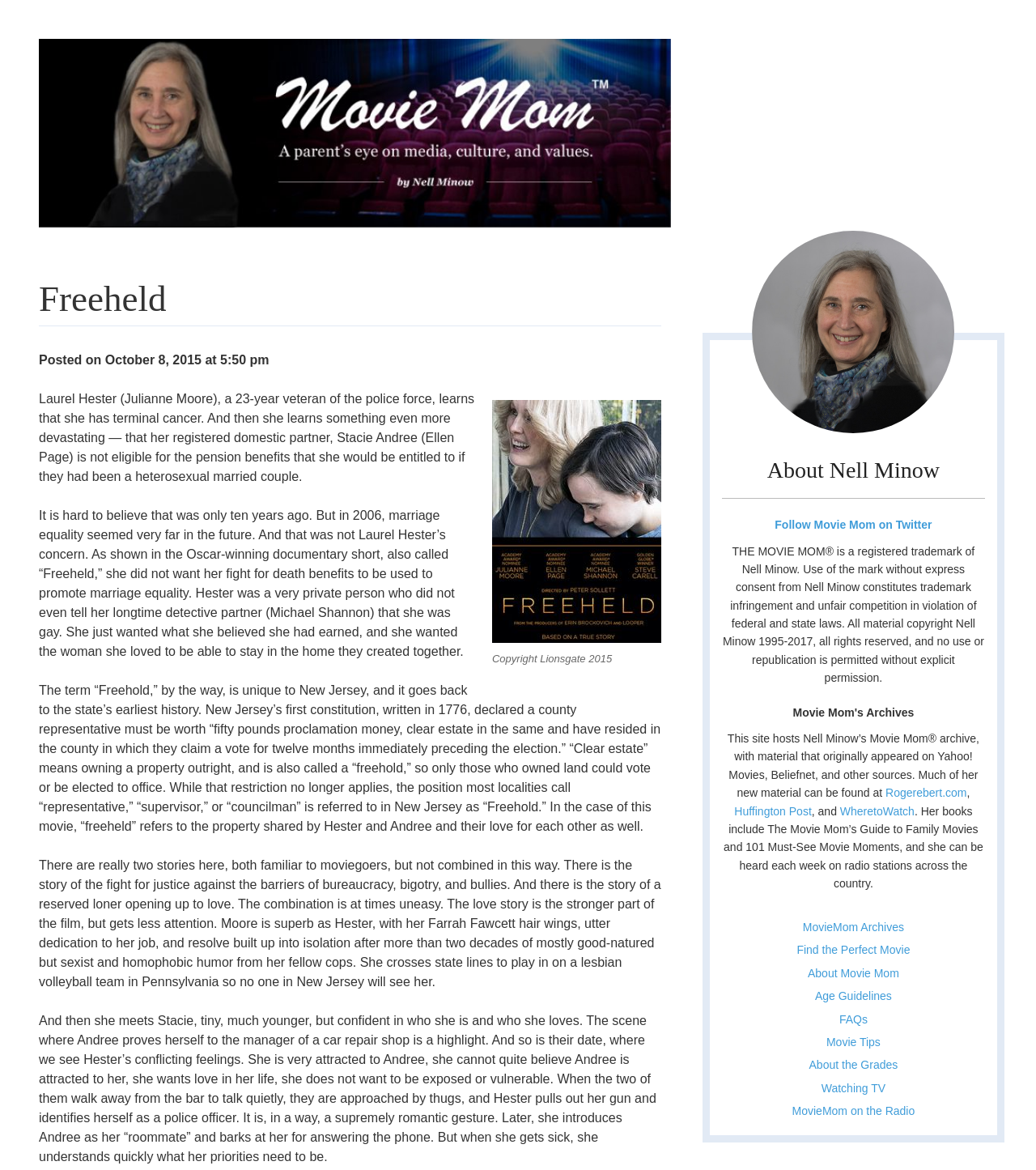Please respond to the question with a concise word or phrase:
Who is the author of the review?

Nell Minow